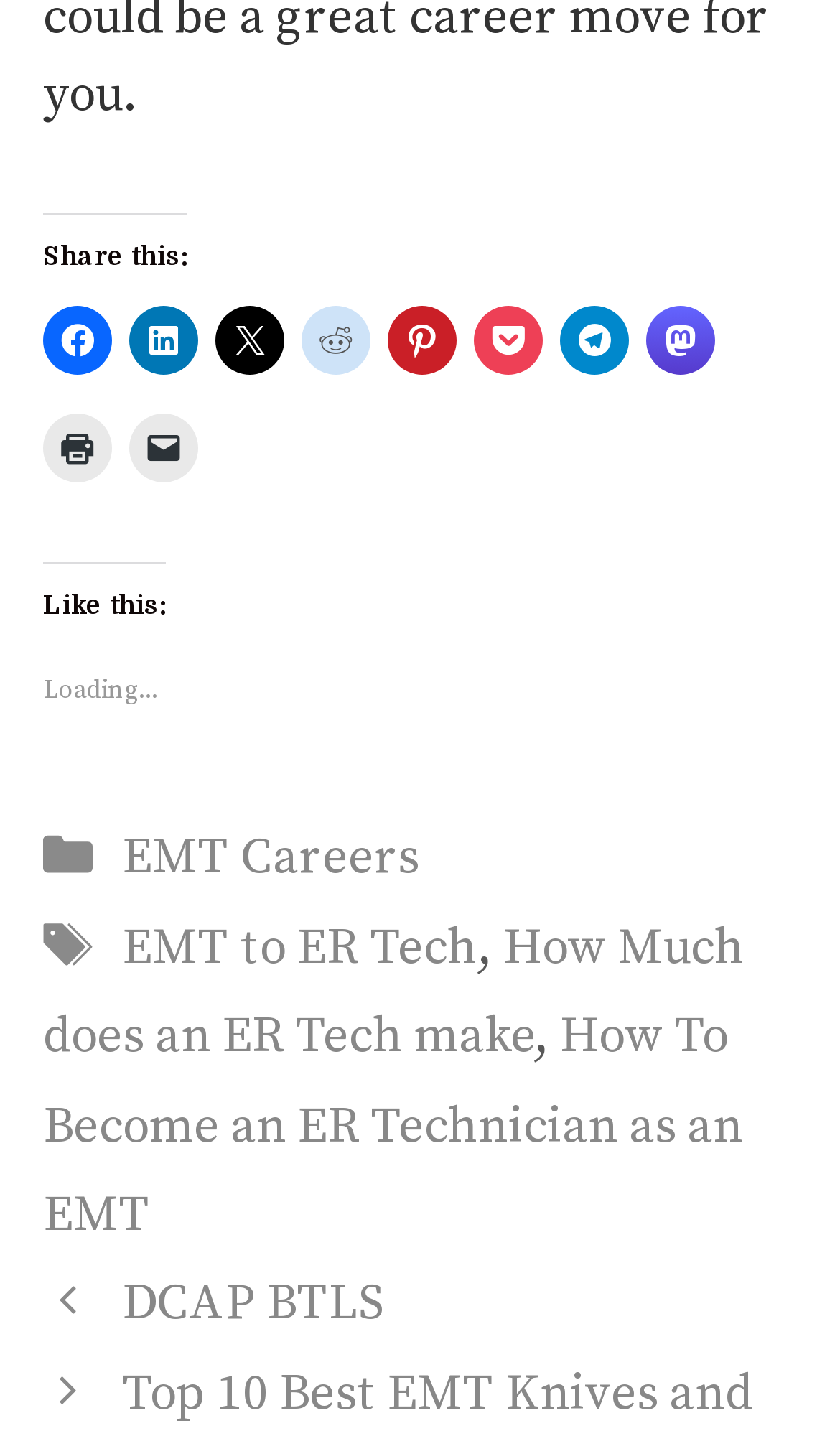Please mark the bounding box coordinates of the area that should be clicked to carry out the instruction: "Share on Facebook".

[0.051, 0.213, 0.133, 0.261]